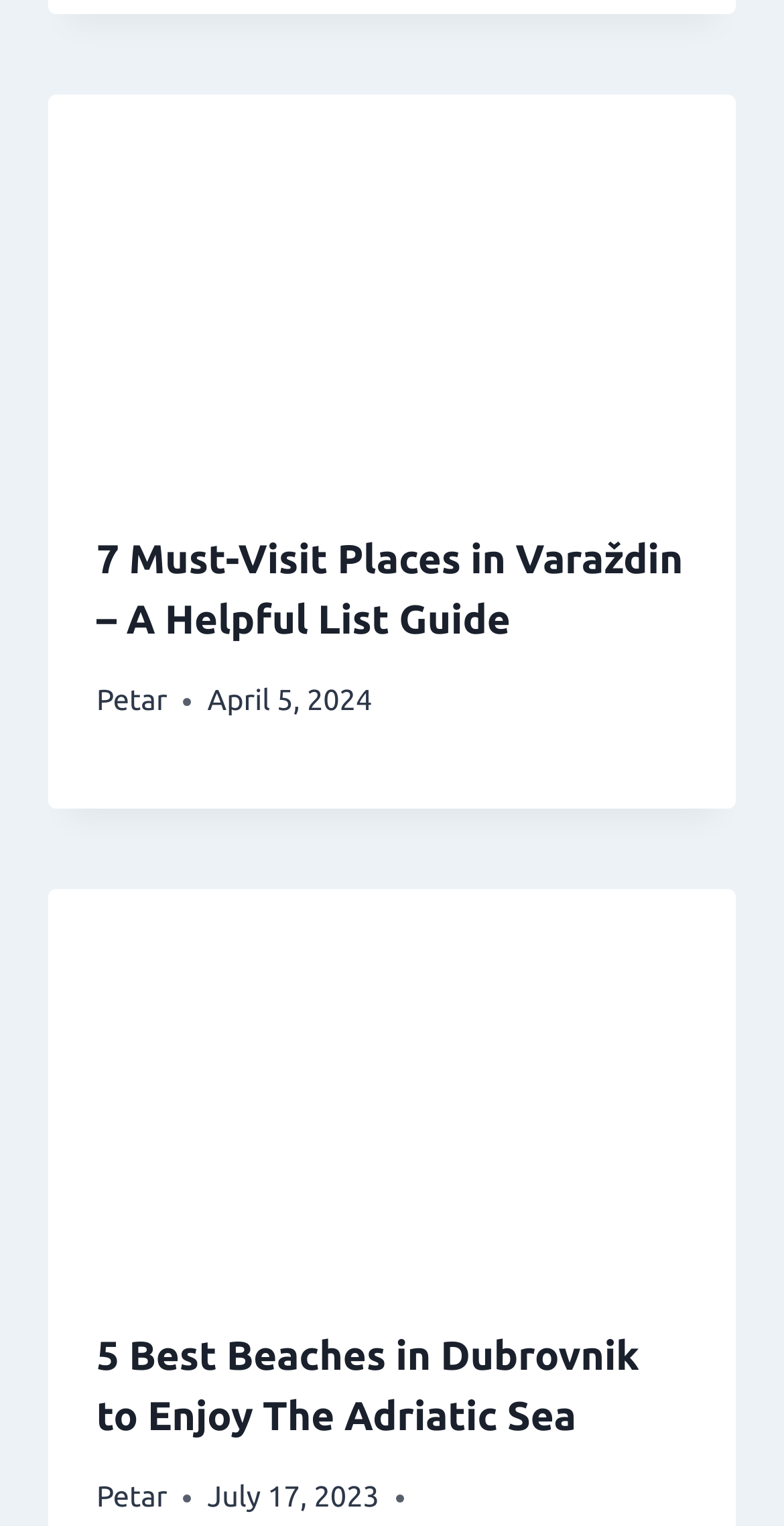How many articles are on this webpage?
Using the image as a reference, answer the question in detail.

There are two article elements on this webpage, each containing a heading, image, and link elements.